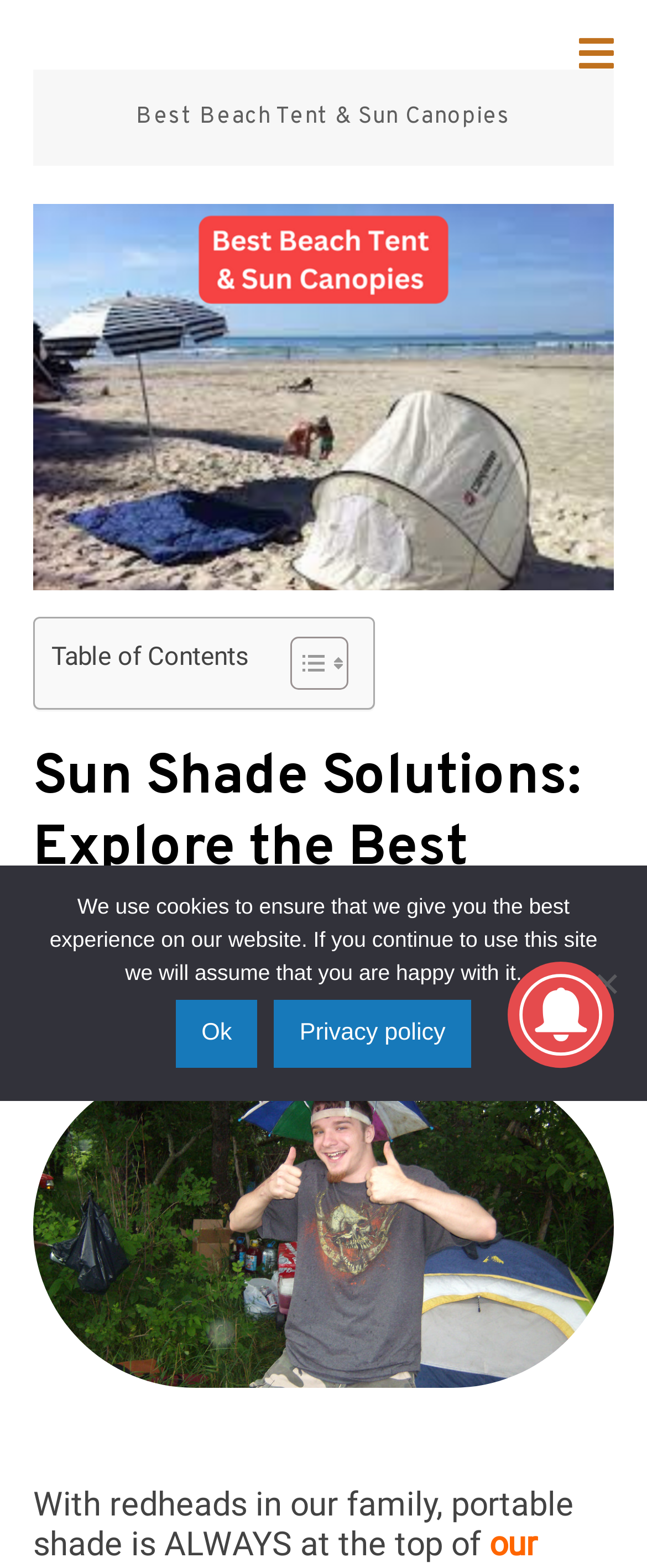What type of content is presented in the 'LayoutTable' section?
Please look at the screenshot and answer using one word or phrase.

Comparison table